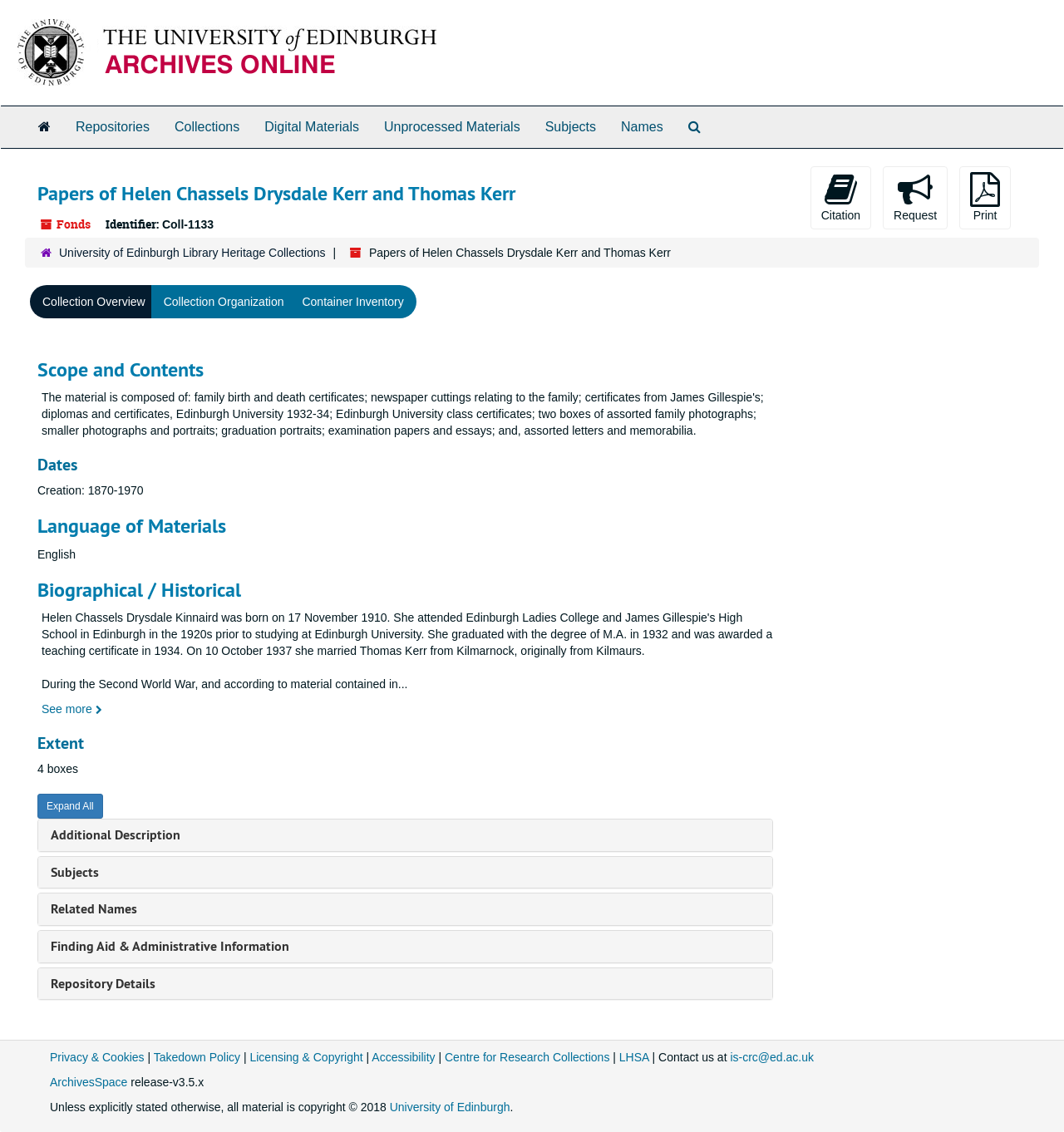Indicate the bounding box coordinates of the element that needs to be clicked to satisfy the following instruction: "Request the Papers of Helen Chassels Drysdale Kerr and Thomas Kerr collection". The coordinates should be four float numbers between 0 and 1, i.e., [left, top, right, bottom].

[0.83, 0.147, 0.891, 0.203]